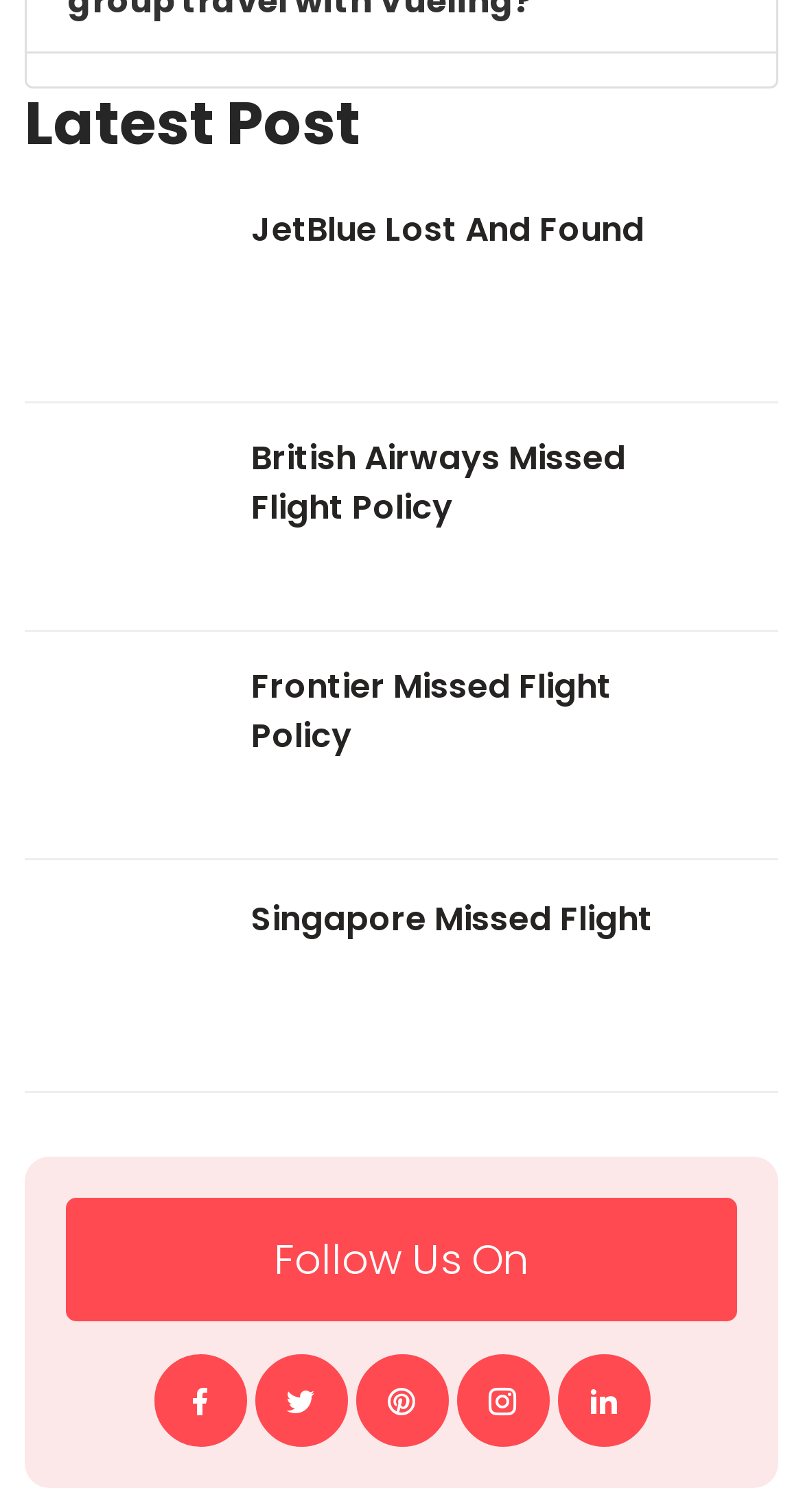What is the position of the 'Follow Us On' link?
Please provide a detailed answer to the question.

I checked the y1 and y2 coordinates of the 'Follow Us On' link, which are 0.792 and 0.874, respectively. These values indicate that the link is located at the bottom of the page.